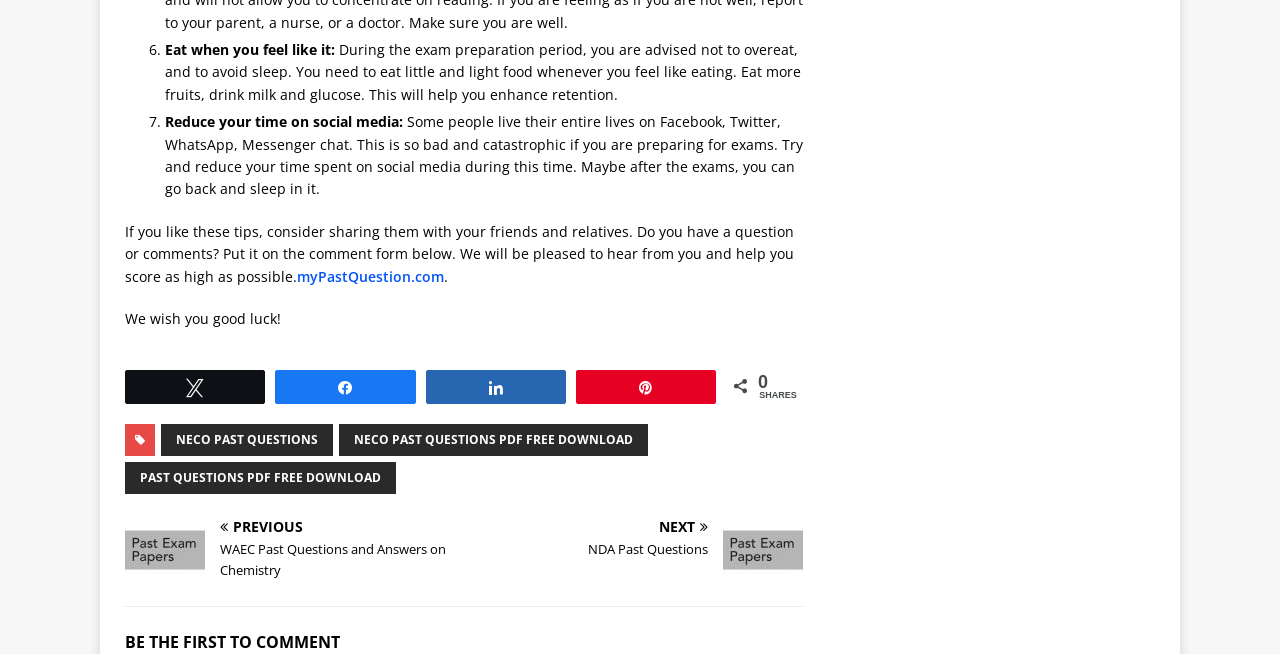Provide a one-word or short-phrase response to the question:
What is the message at the end of the webpage?

We wish you good luck!